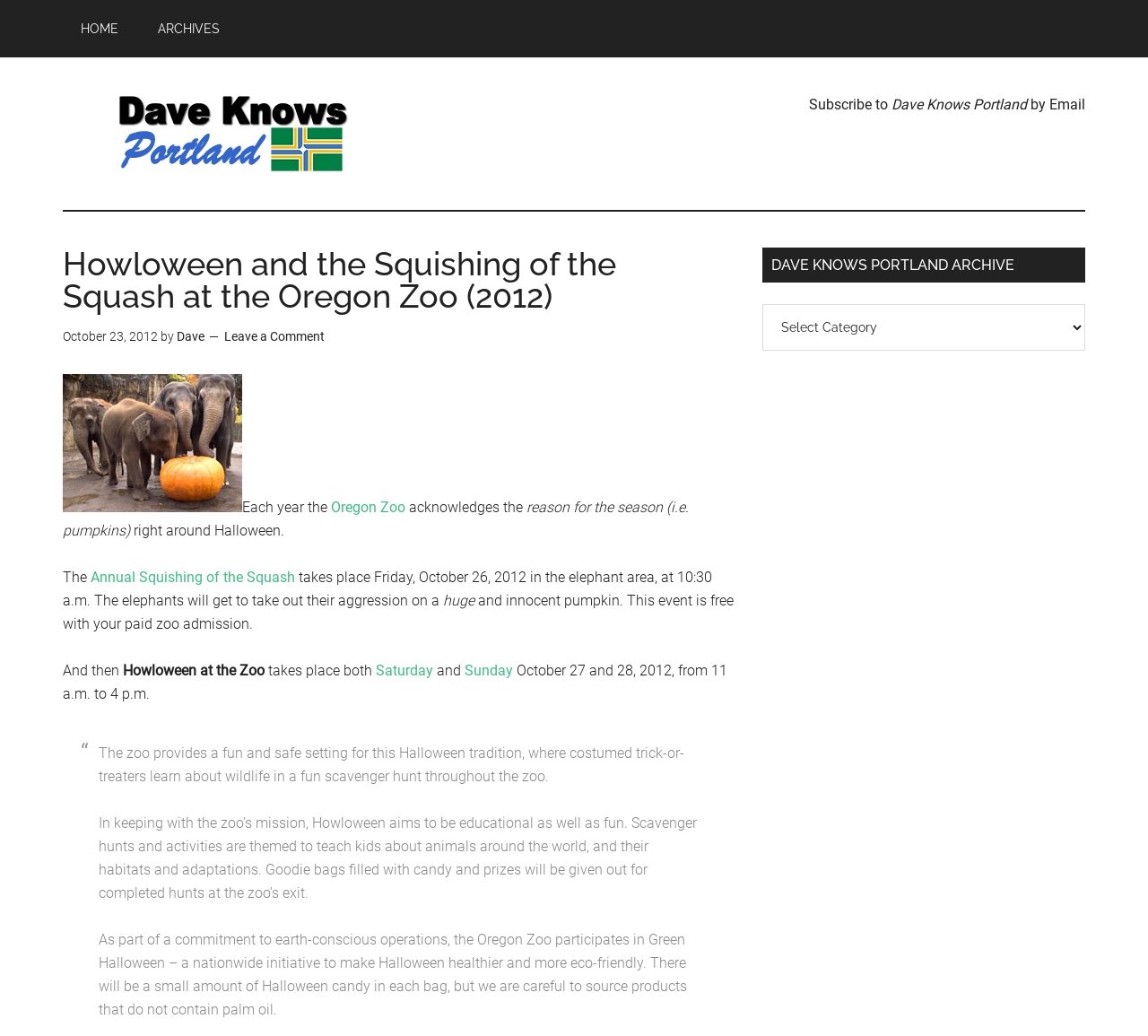What is the main heading displayed on the webpage? Please provide the text.

Howloween and the Squishing of the Squash at the Oregon Zoo (2012)